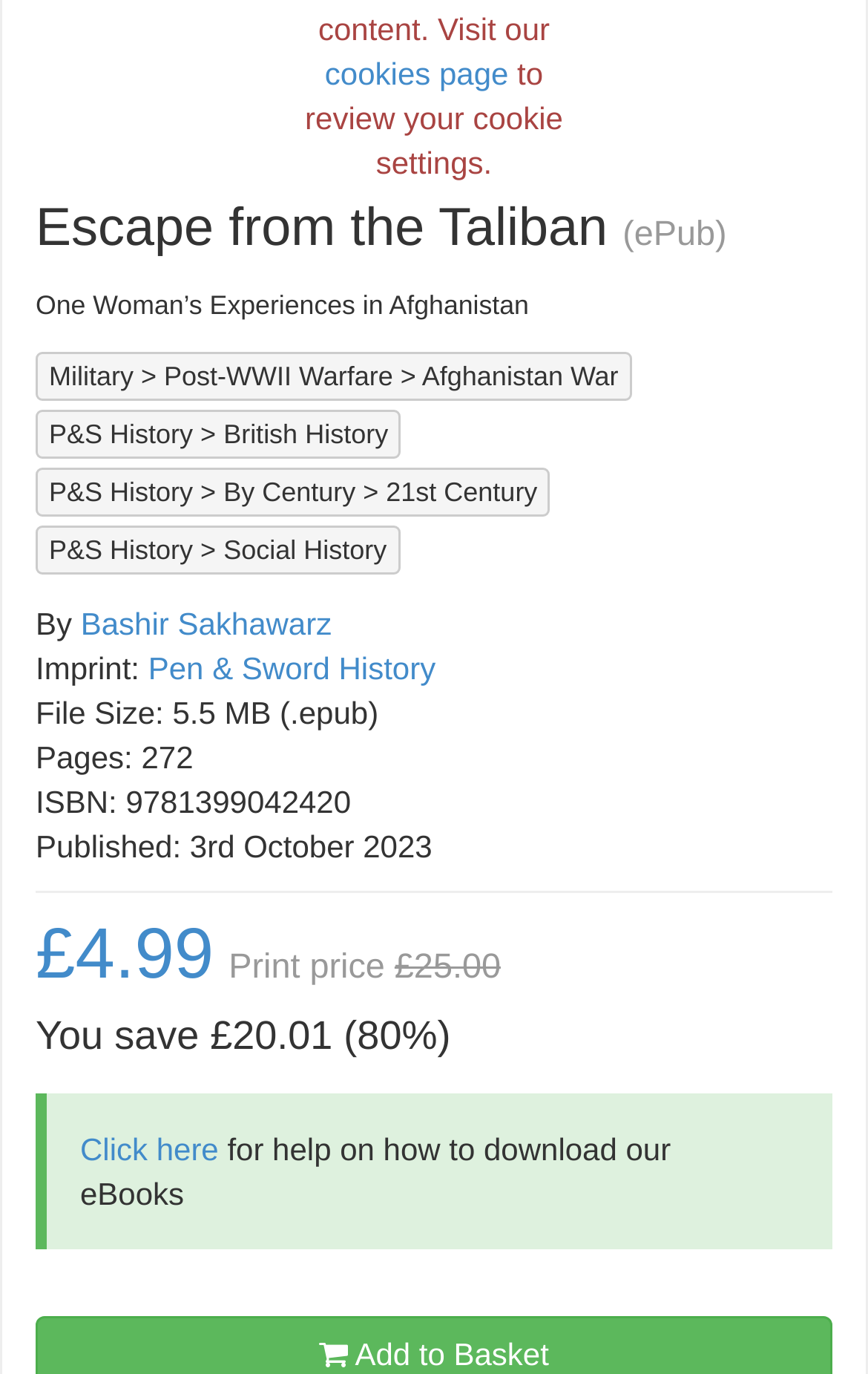Identify the bounding box for the given UI element using the description provided. Coordinates should be in the format (top-left x, top-left y, bottom-right x, bottom-right y) and must be between 0 and 1. Here is the description: Afghanistan War

[0.486, 0.263, 0.712, 0.286]